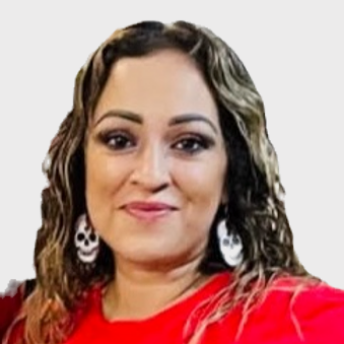Using the information from the screenshot, answer the following question thoroughly:
What is Christine Reifel's profession?

The caption identifies Christine Reifel as an Office Manager, which suggests that she is responsible for overseeing the day-to-day operations of an office and providing administrative support to her colleagues.